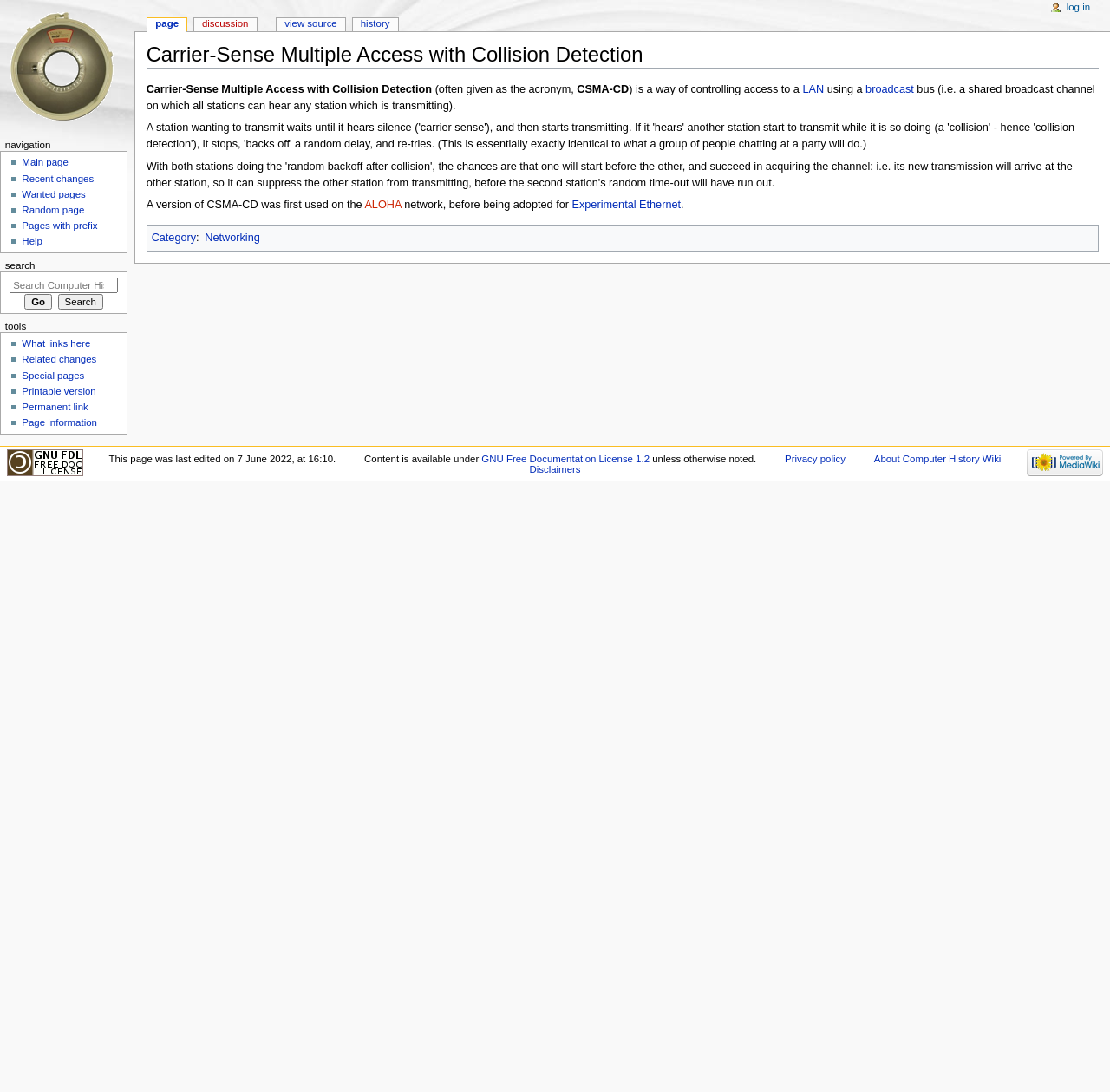Respond with a single word or short phrase to the following question: 
When was the webpage last edited?

7 June 2022